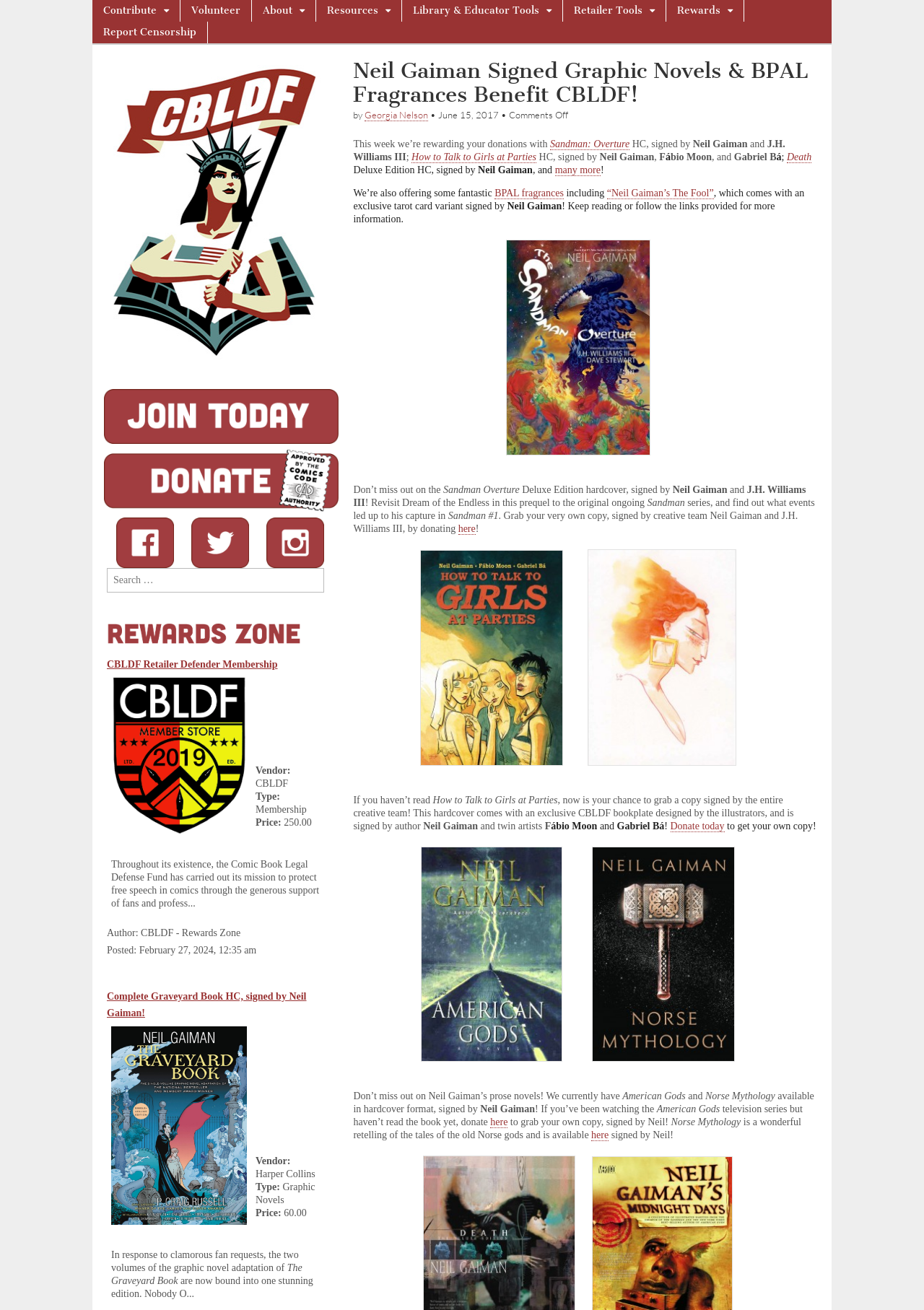Locate the bounding box coordinates of the segment that needs to be clicked to meet this instruction: "Read about Neil Gaiman Signed Graphic Novels".

[0.382, 0.045, 0.884, 0.082]